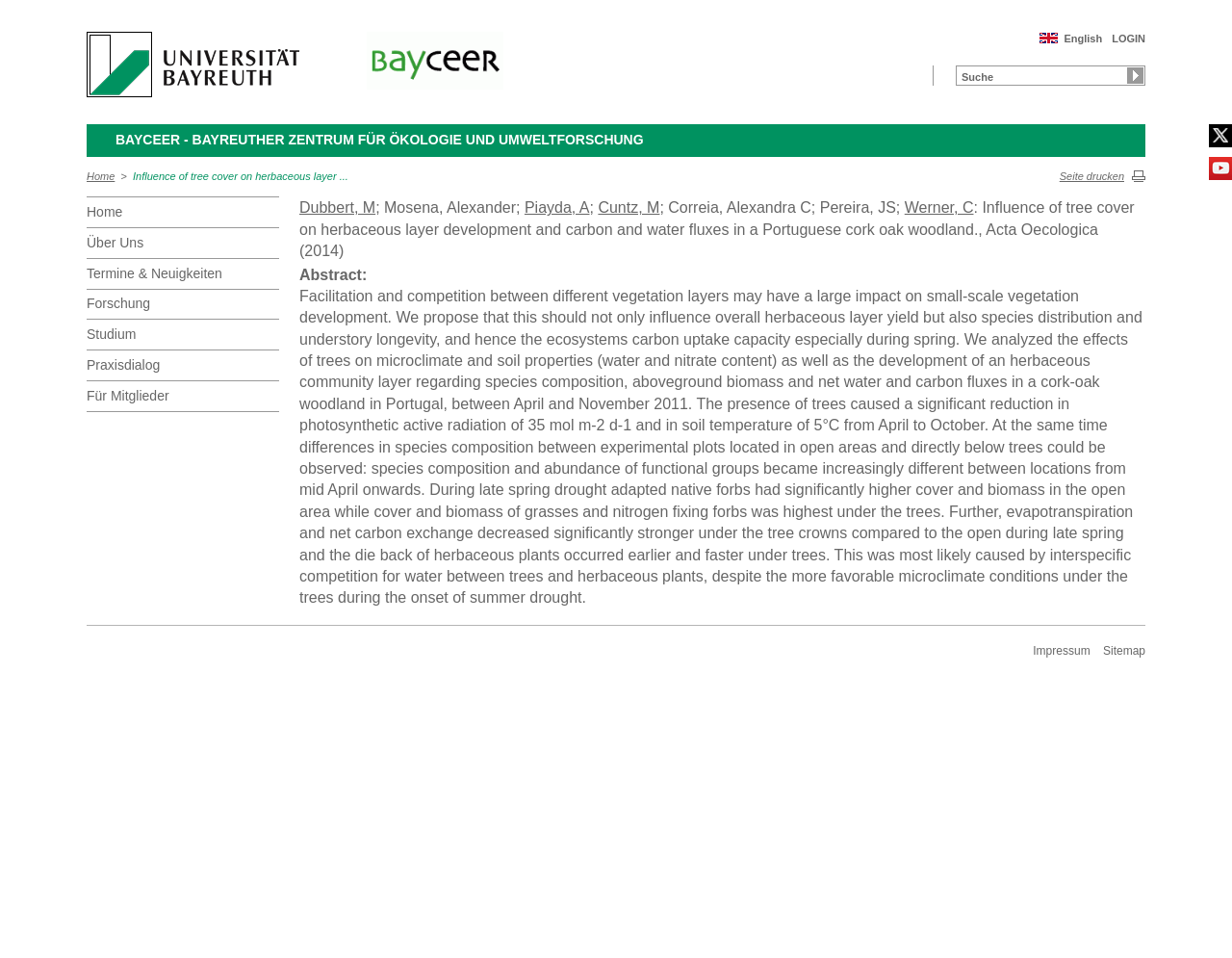Please locate the clickable area by providing the bounding box coordinates to follow this instruction: "Read the publication details".

[0.242, 0.205, 0.928, 0.275]